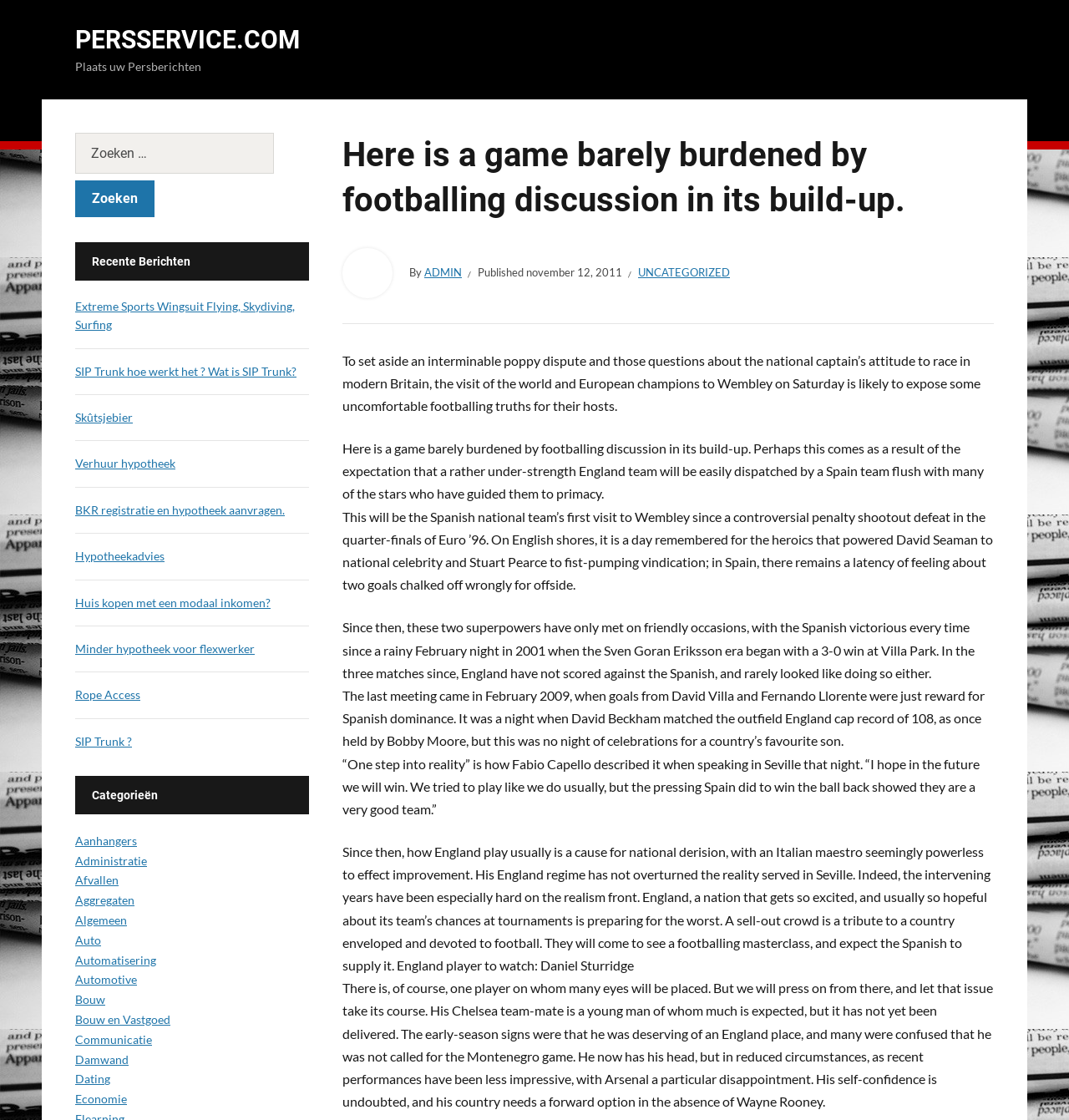Locate the bounding box coordinates of the region to be clicked to comply with the following instruction: "Click on the link to read more about SIP Trunk". The coordinates must be four float numbers between 0 and 1, in the form [left, top, right, bottom].

[0.07, 0.655, 0.123, 0.668]